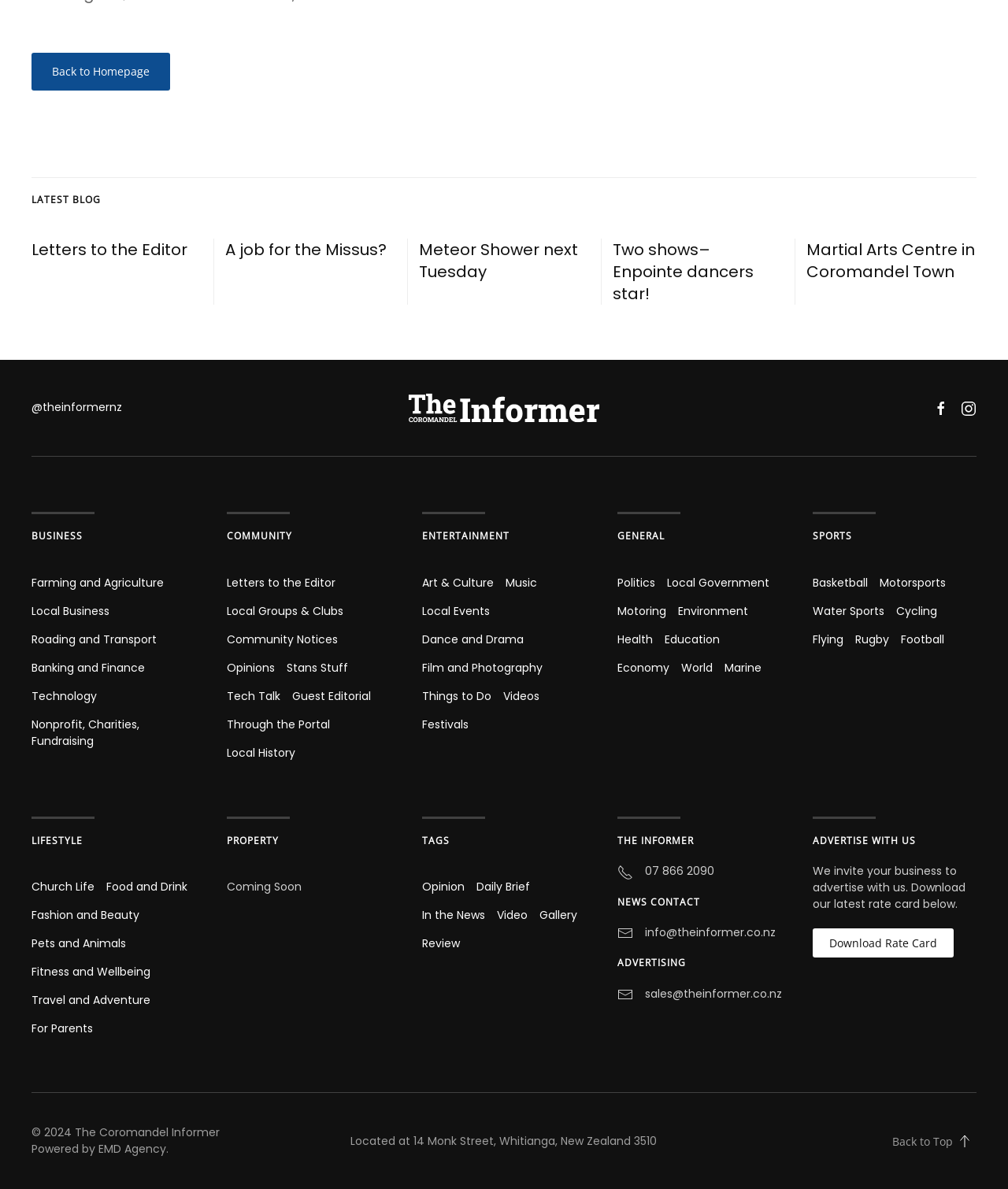What is the title of the latest blog?
Give a one-word or short-phrase answer derived from the screenshot.

Letters to the Editor